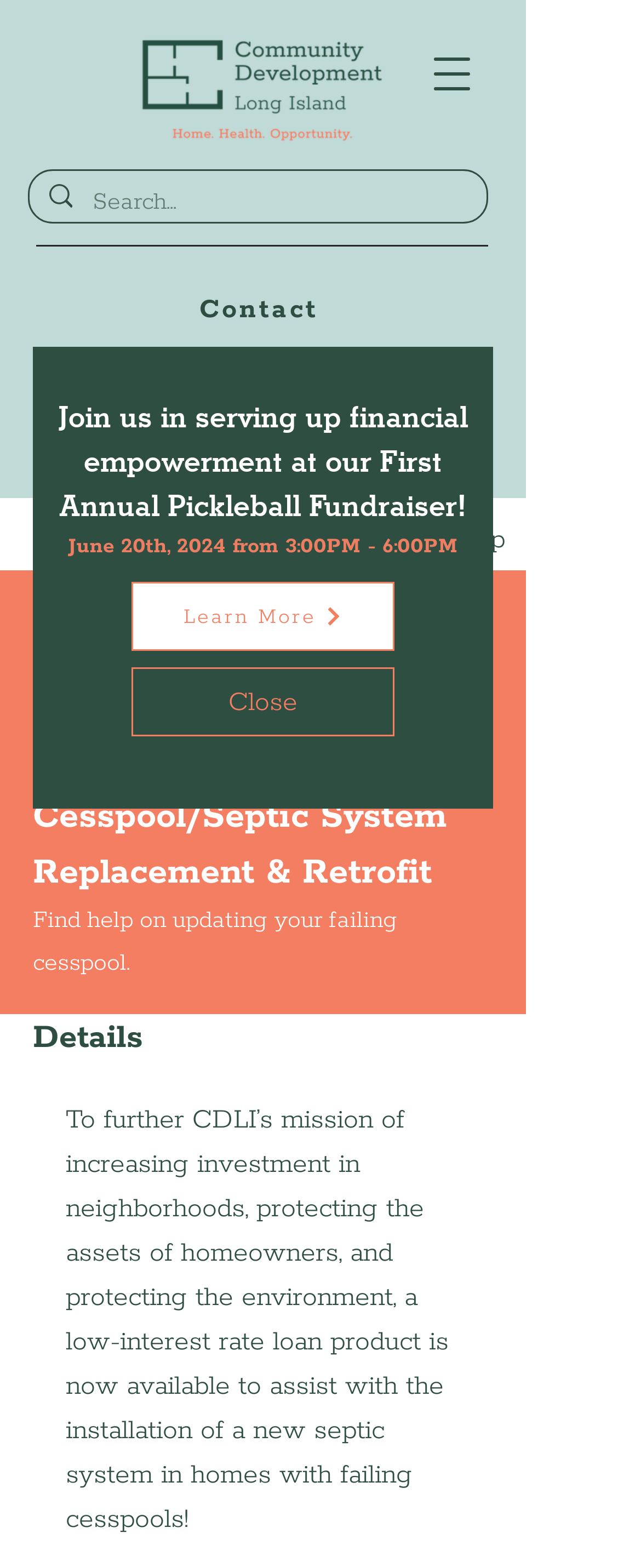Identify the bounding box coordinates for the UI element mentioned here: "Learn More". Provide the coordinates as four float values between 0 and 1, i.e., [left, top, right, bottom].

[0.205, 0.371, 0.615, 0.415]